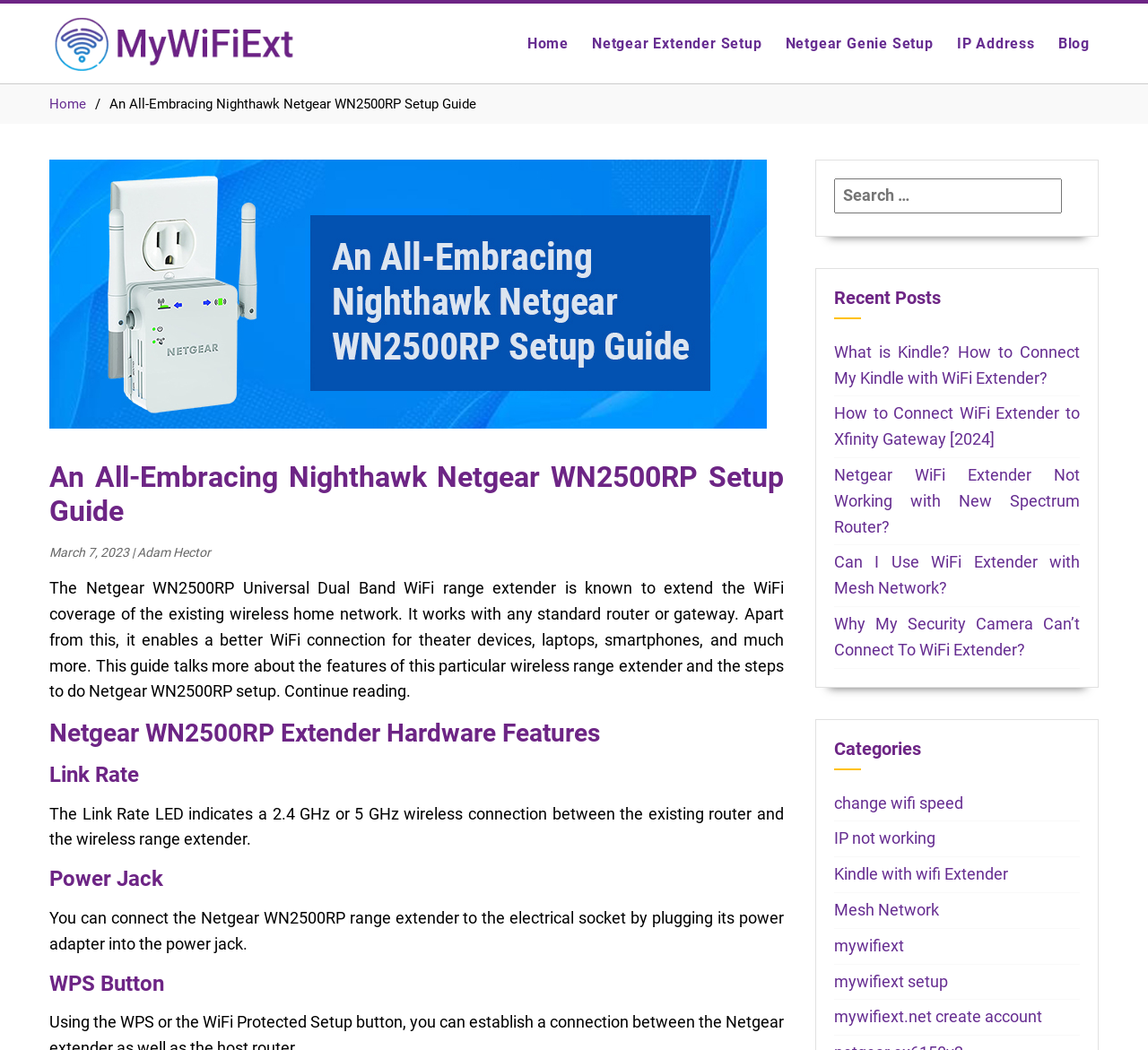Please identify the coordinates of the bounding box for the clickable region that will accomplish this instruction: "Contact us via email".

None